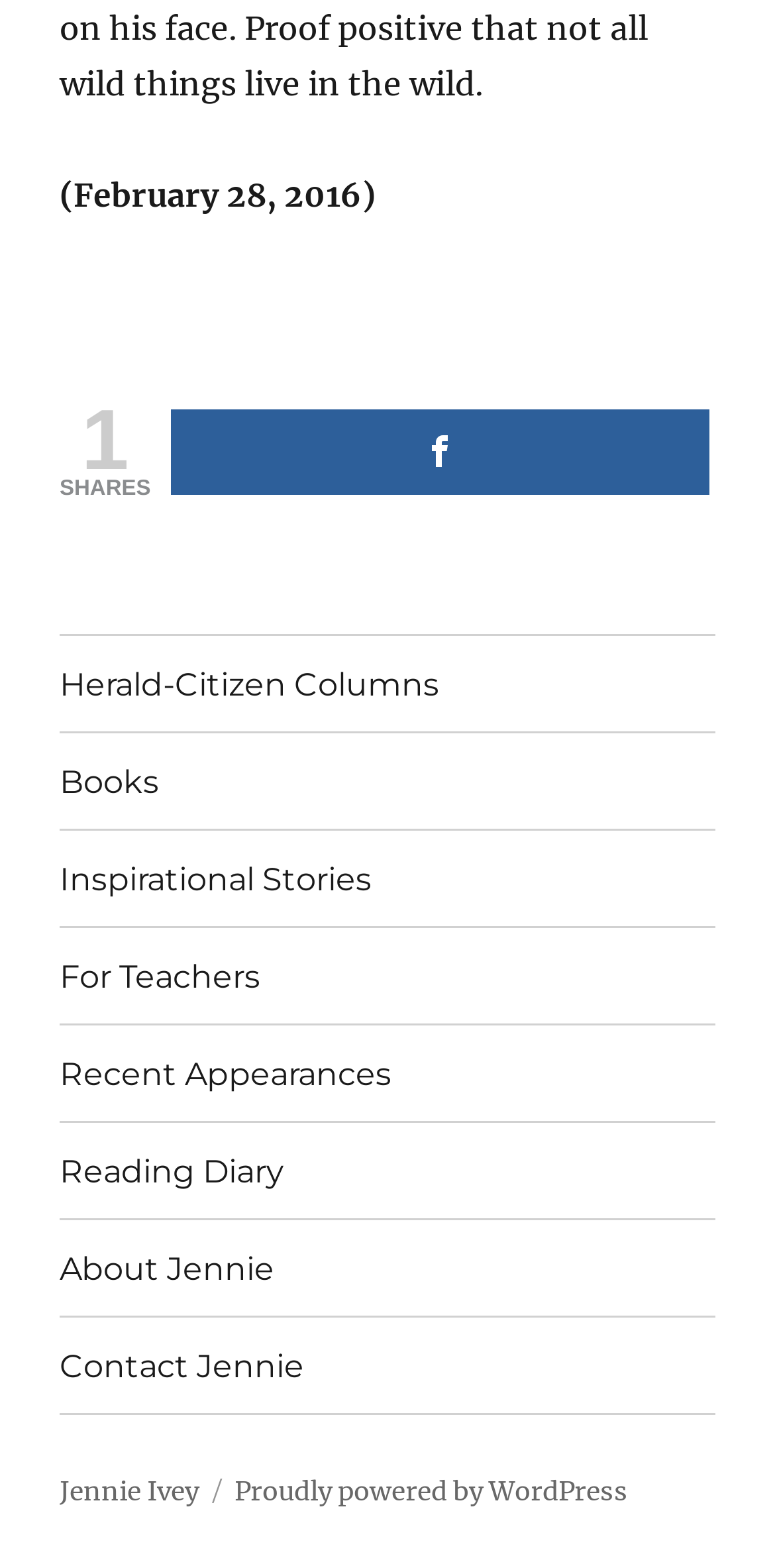Please find the bounding box coordinates of the element that needs to be clicked to perform the following instruction: "View Herald-Citizen Columns". The bounding box coordinates should be four float numbers between 0 and 1, represented as [left, top, right, bottom].

[0.077, 0.406, 0.923, 0.467]